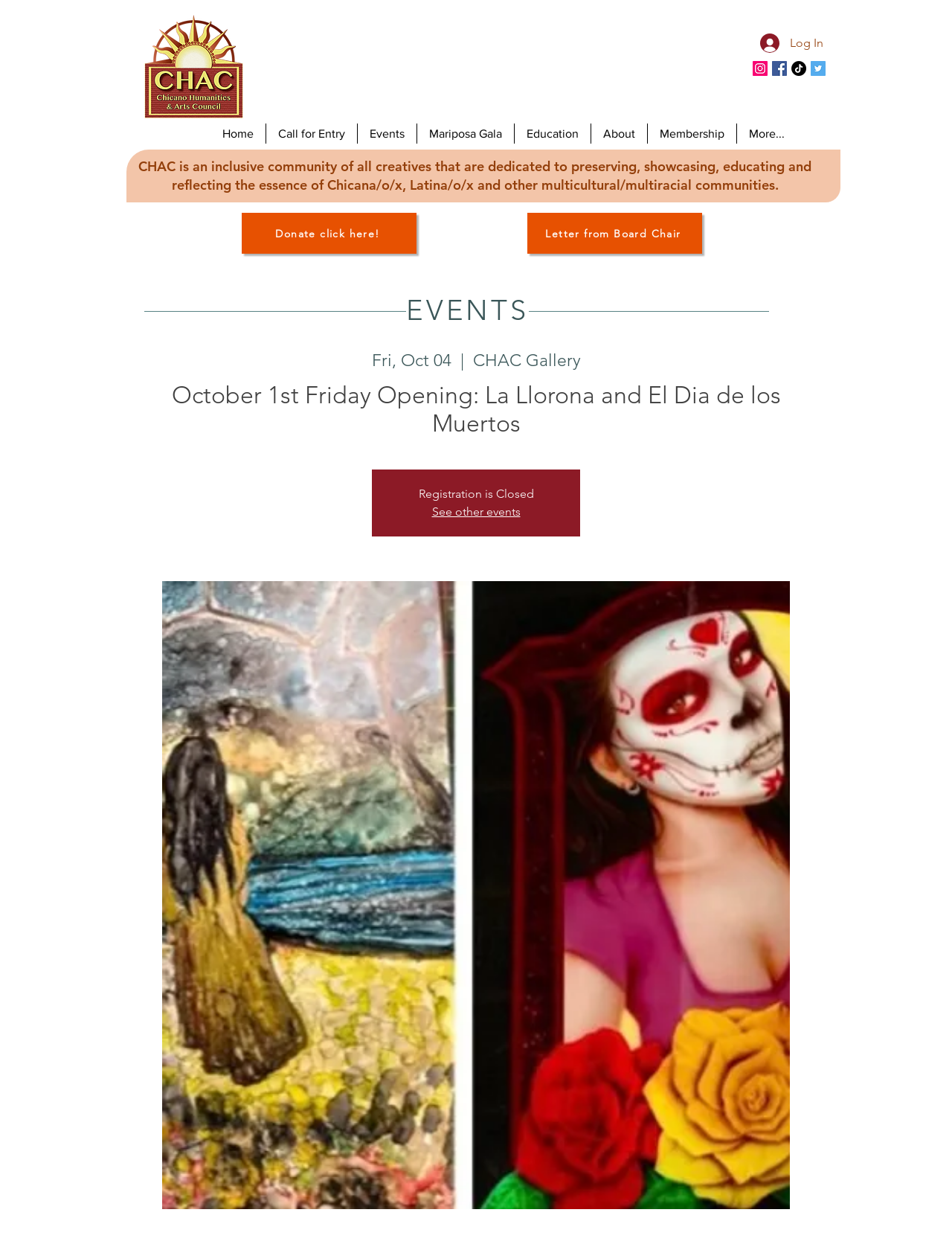Specify the bounding box coordinates of the element's region that should be clicked to achieve the following instruction: "View other events". The bounding box coordinates consist of four float numbers between 0 and 1, in the format [left, top, right, bottom].

[0.454, 0.401, 0.546, 0.413]